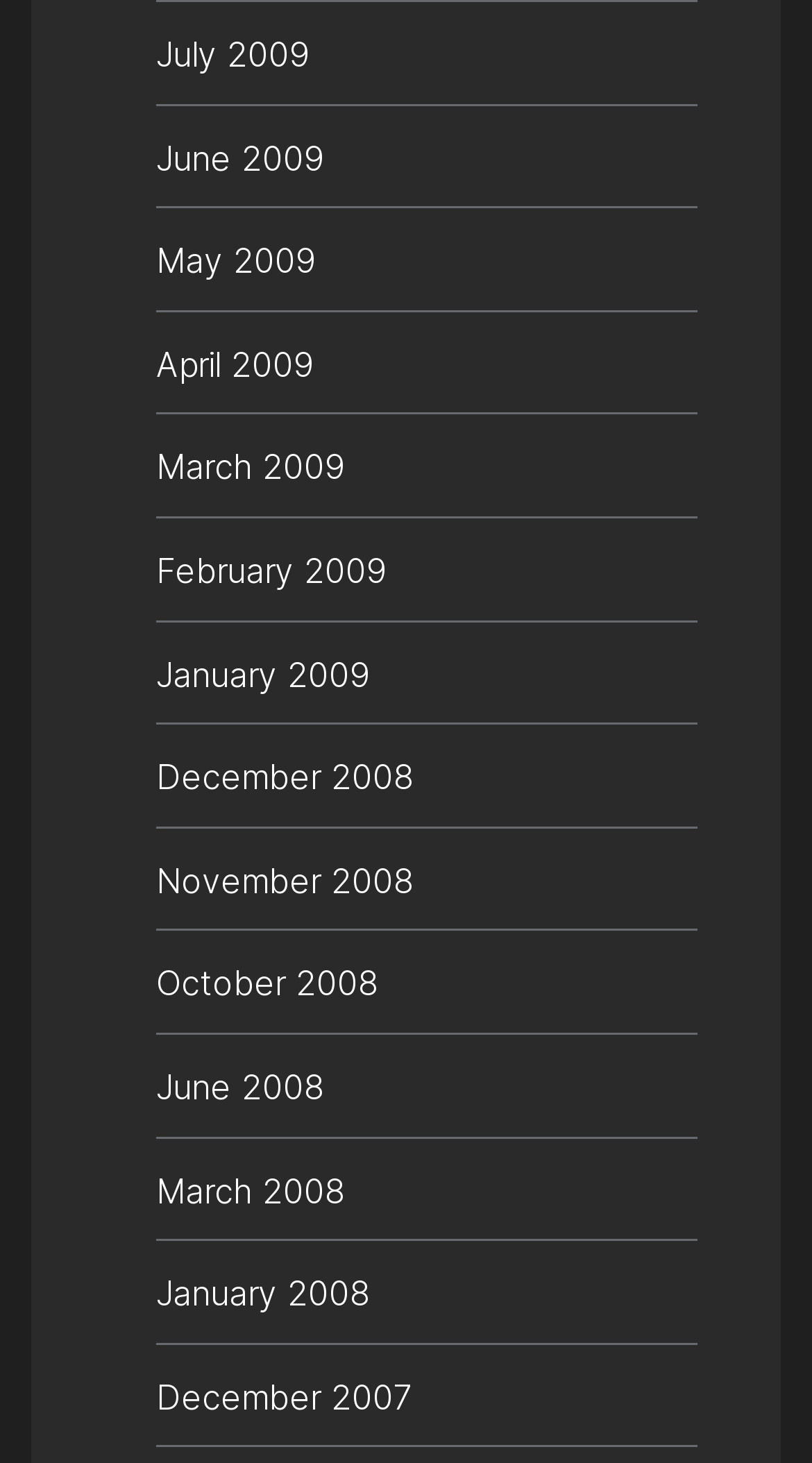Using the information in the image, give a comprehensive answer to the question: 
Are the months listed in chronological order?

I examined the list of links and found that the months are not listed in chronological order. The list starts with the most recent months and goes back in time, with the earliest month listed at the bottom.